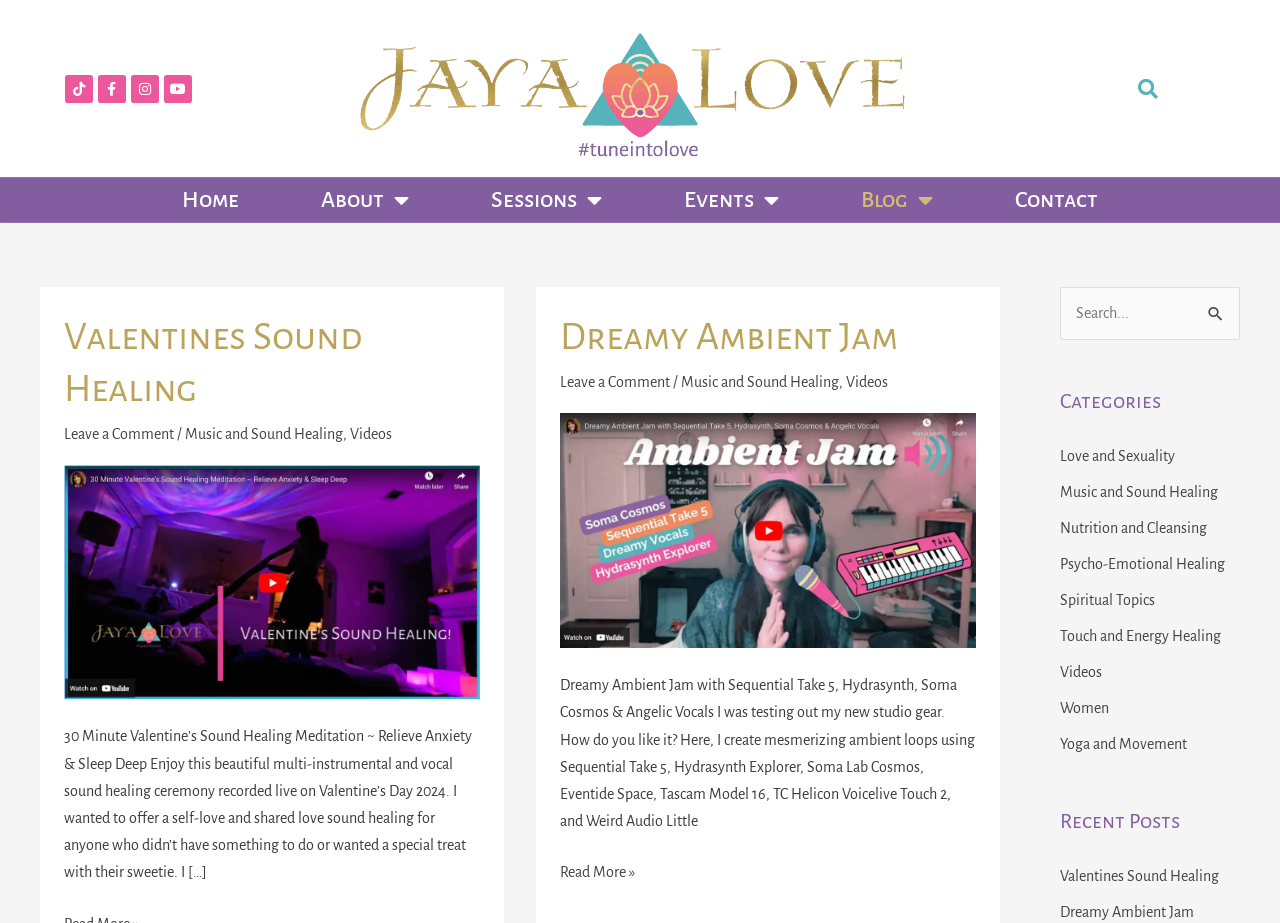Craft a detailed narrative of the webpage's structure and content.

The webpage is a blog titled "Blog | Jaya Love!" with a focus on sound healing, music, and self-love. At the top, there are four social media links to TikTok, Facebook, Instagram, and YouTube, aligned horizontally. Below these links, there is a search bar with a search button. 

The main navigation menu is located below the search bar, with links to "Home", "About", "Sessions", "Events", "Blog", and "Contact". The "About", "Sessions", "Events", and "Blog" links have dropdown menus.

The main content area is divided into two sections. The left section contains two blog posts. The first post is titled "Valentines Sound Healing" and has a brief description of a 30-minute sound healing meditation. The second post is titled "Dreamy Ambient Jam" and describes an ambient music piece created using various instruments.

The right section is a sidebar with several sections. At the top, there is a search bar with a search button. Below this, there are categories listed, including "Love and Sexuality", "Music and Sound Healing", and others. Further down, there is a section titled "Recent Posts" that lists the two blog posts mentioned earlier.

Throughout the webpage, there are various links to other pages, including comments sections and tags related to the blog posts. The overall layout is clean and easy to navigate, with a focus on showcasing the blog's content.